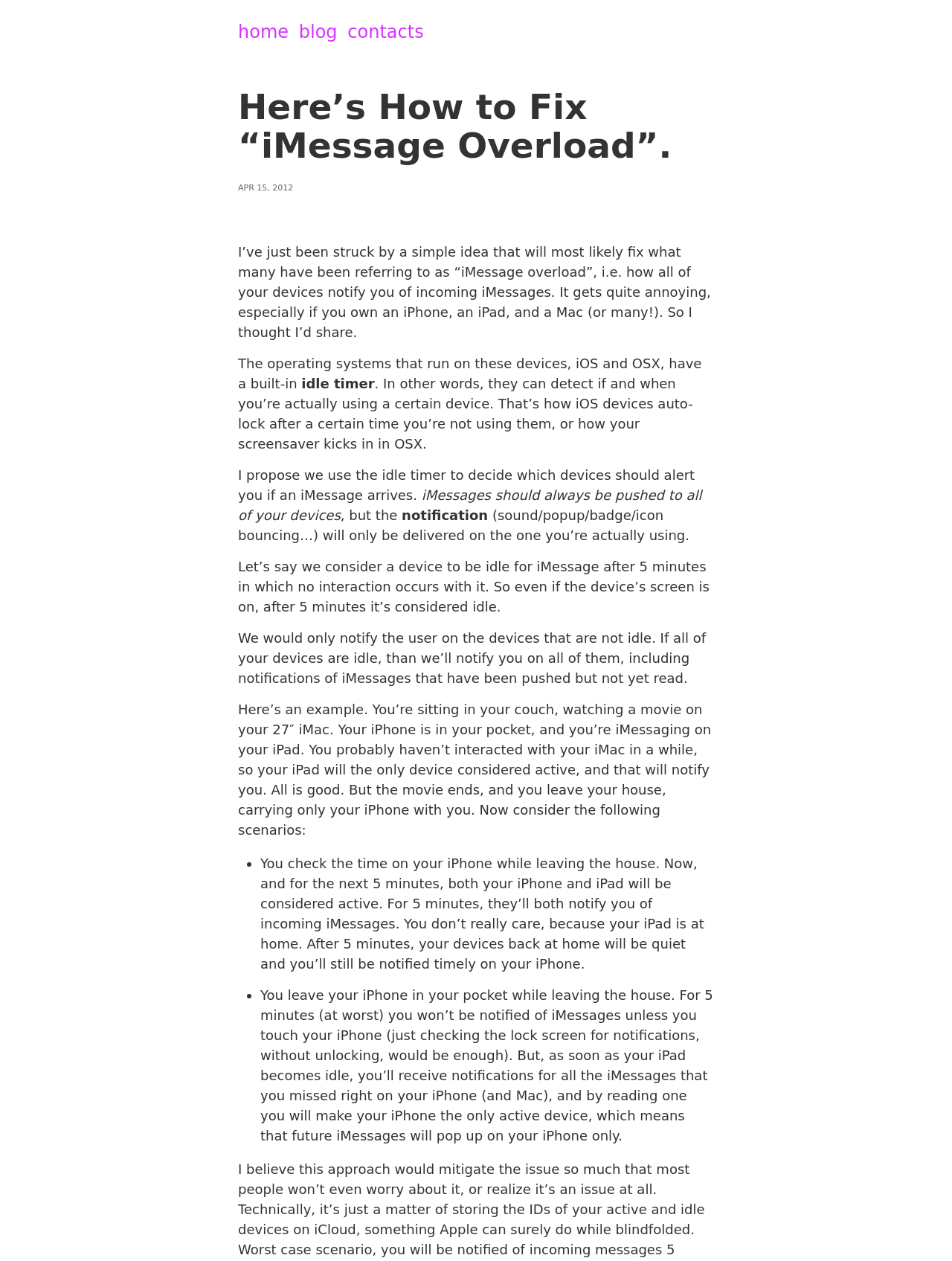Answer briefly with one word or phrase:
What is the problem being addressed?

iMessage overload